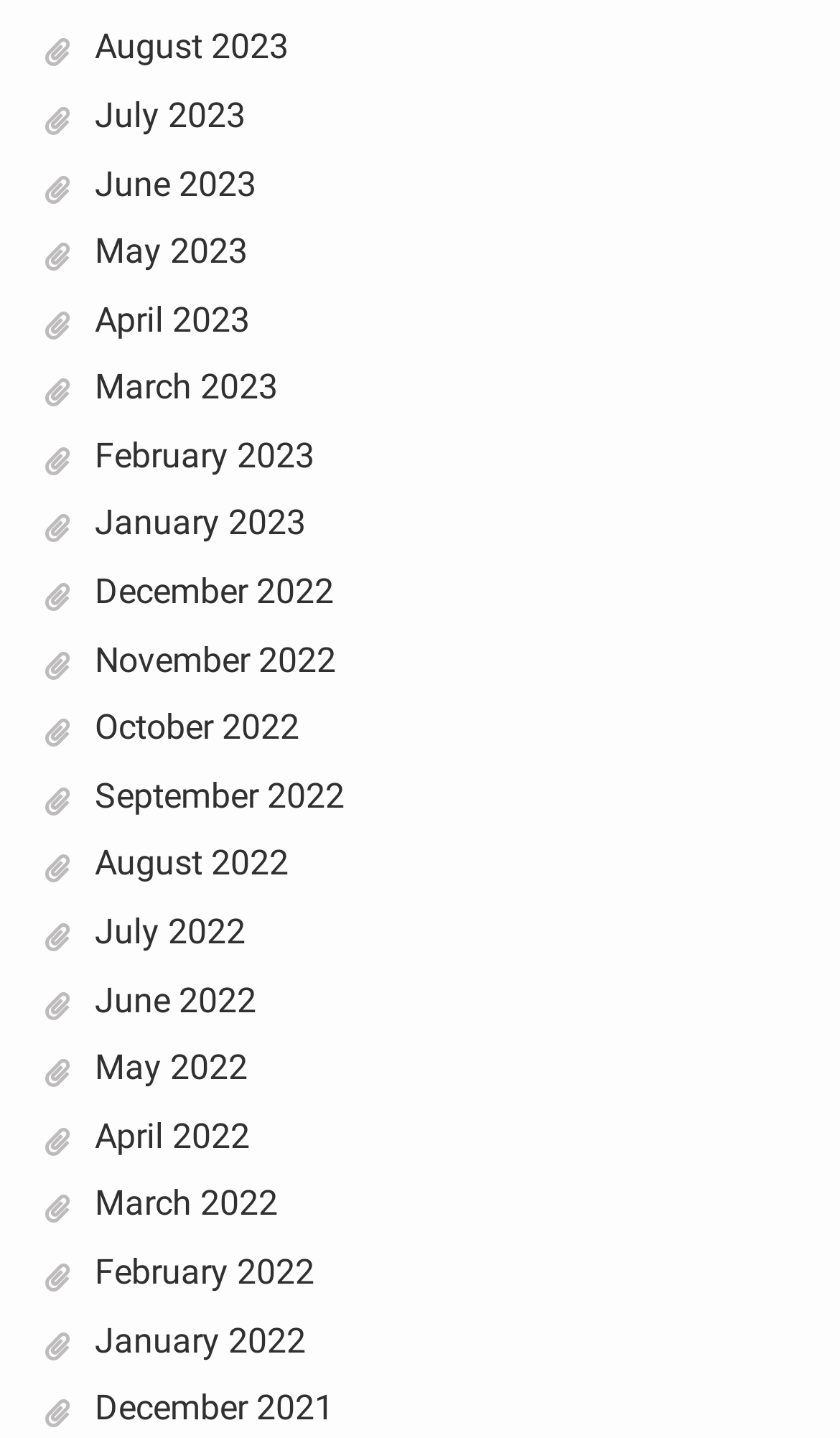Using the details from the image, please elaborate on the following question: How many months are listed in 2023?

I counted the number of links with '2023' in their text and found that there are 8 months listed in 2023, from January to August.